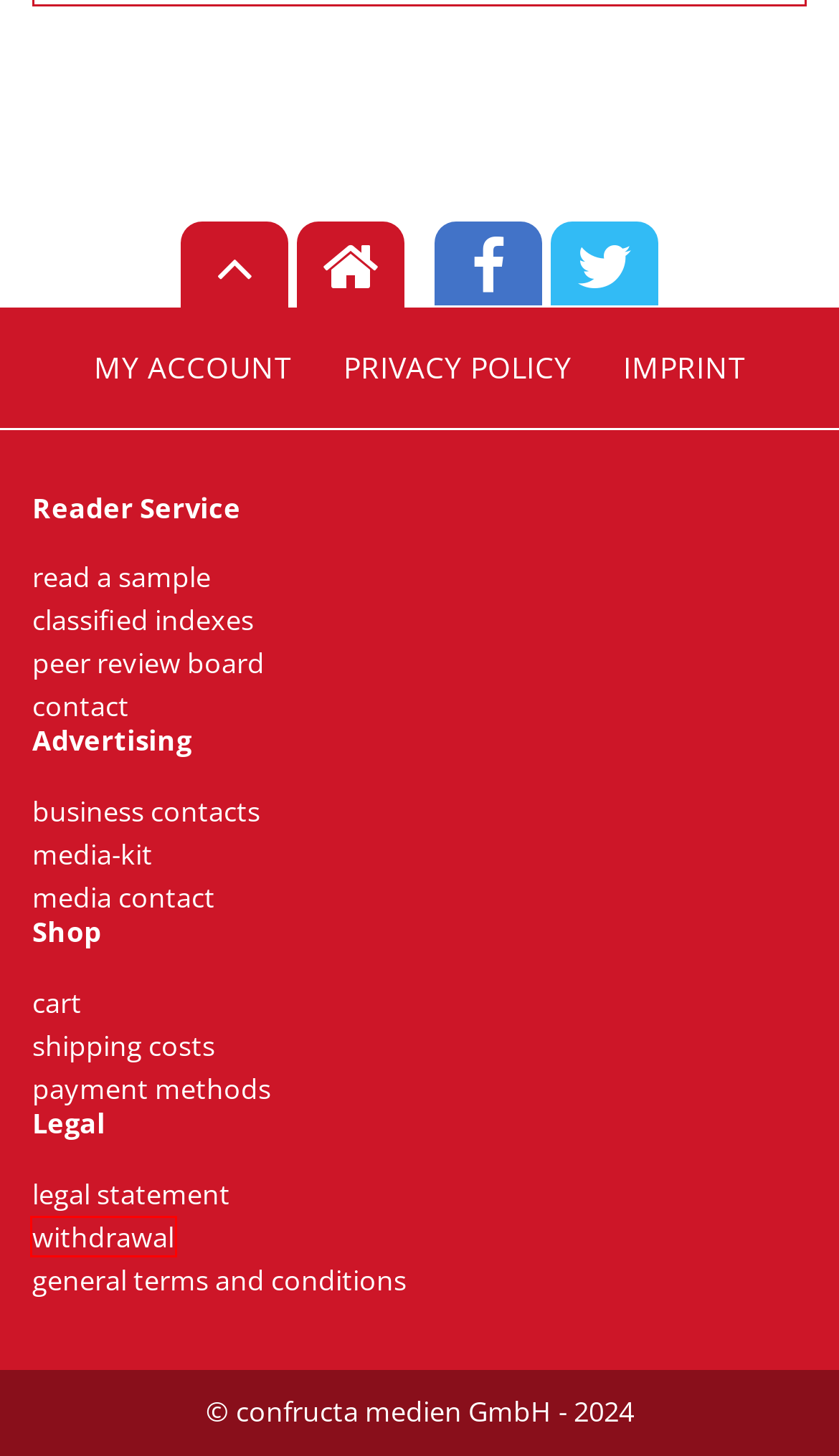Observe the provided screenshot of a webpage with a red bounding box around a specific UI element. Choose the webpage description that best fits the new webpage after you click on the highlighted element. These are your options:
A. withdrawal - FRUIT PROCESSING magazine
B. general terms and conditions - FRUIT PROCESSING magazine
C. media-kit - FRUIT PROCESSING magazine
D. media contact - FRUIT PROCESSING magazine
E. payment methods - FRUIT PROCESSING magazine
F. shipping costs - FRUIT PROCESSING magazine
G. peer review board - FRUIT PROCESSING magazine
H. legal statement - FRUIT PROCESSING magazine

A